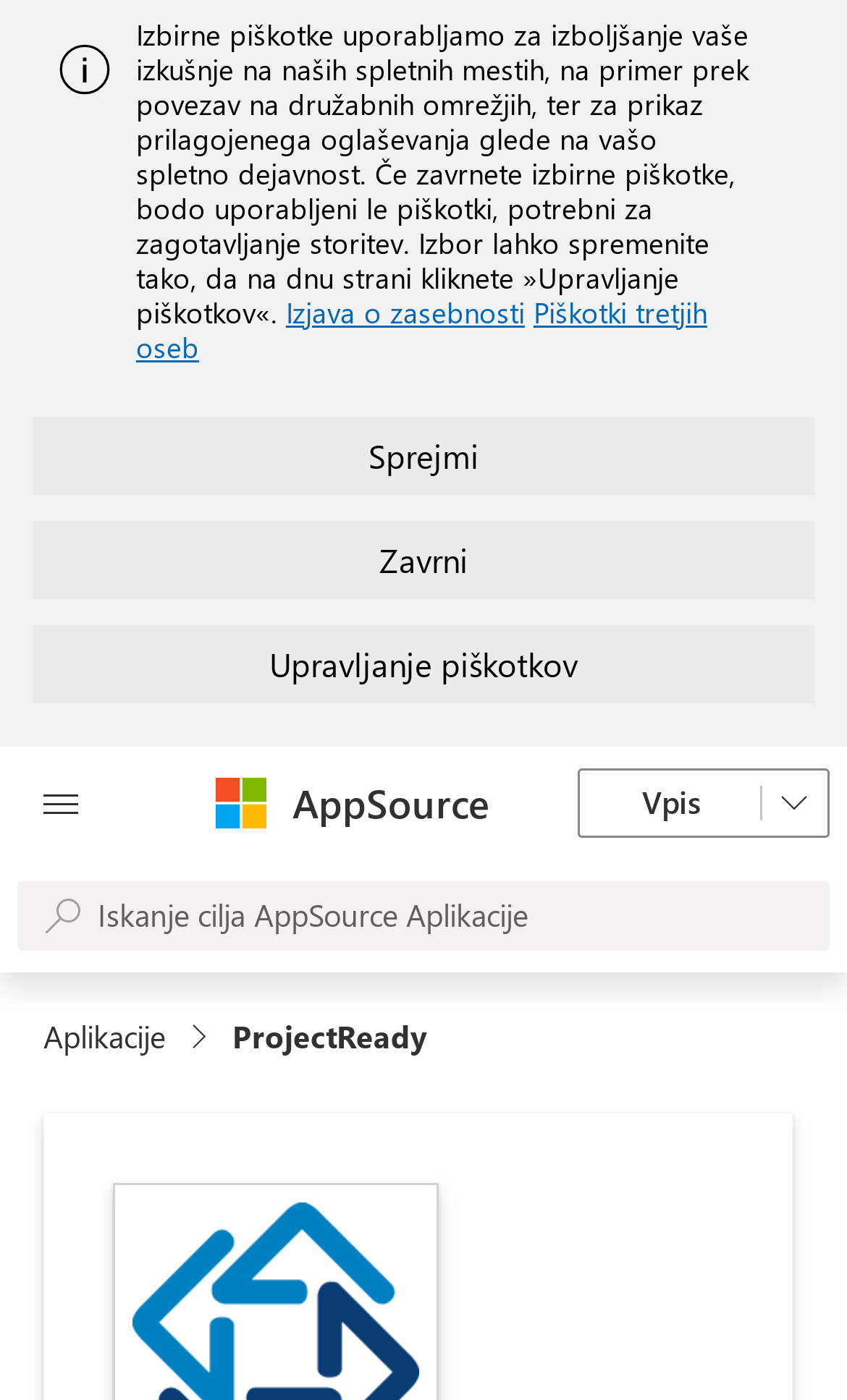What is the logo on the top left?
Based on the image, provide a one-word or brief-phrase response.

Microsoft